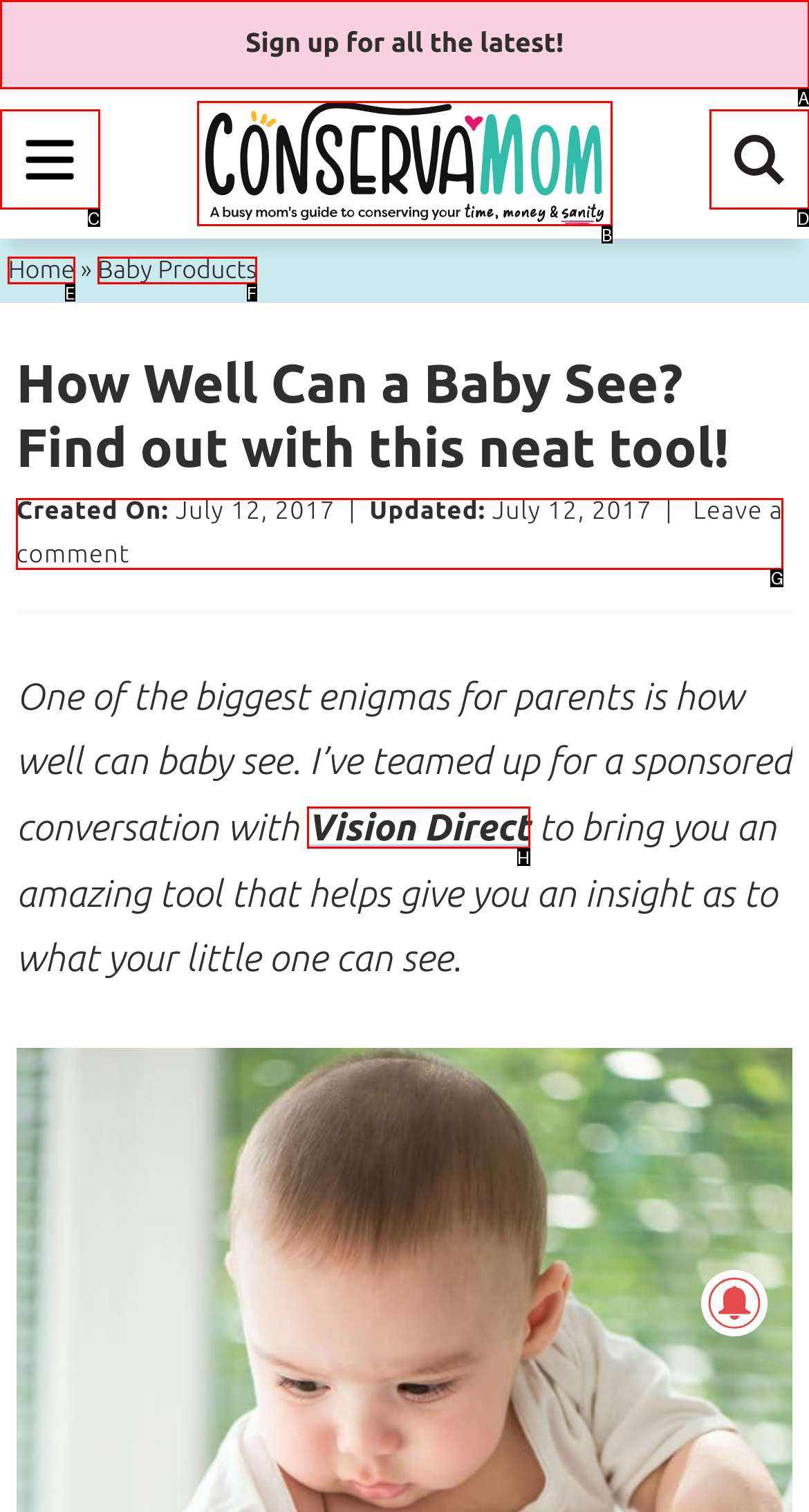To achieve the task: Click the 'Sign up for all the latest!' link, which HTML element do you need to click?
Respond with the letter of the correct option from the given choices.

A